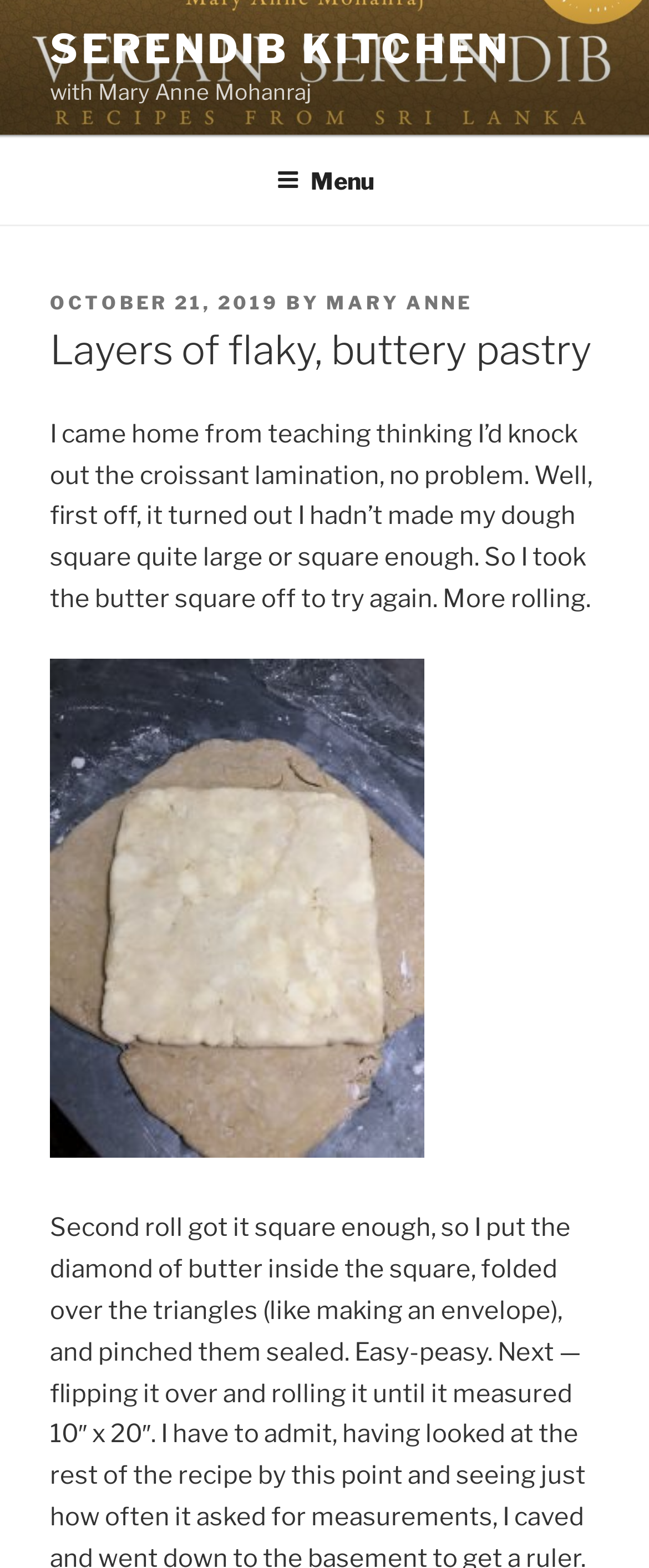Determine the title of the webpage and give its text content.

Layers of flaky, buttery pastry